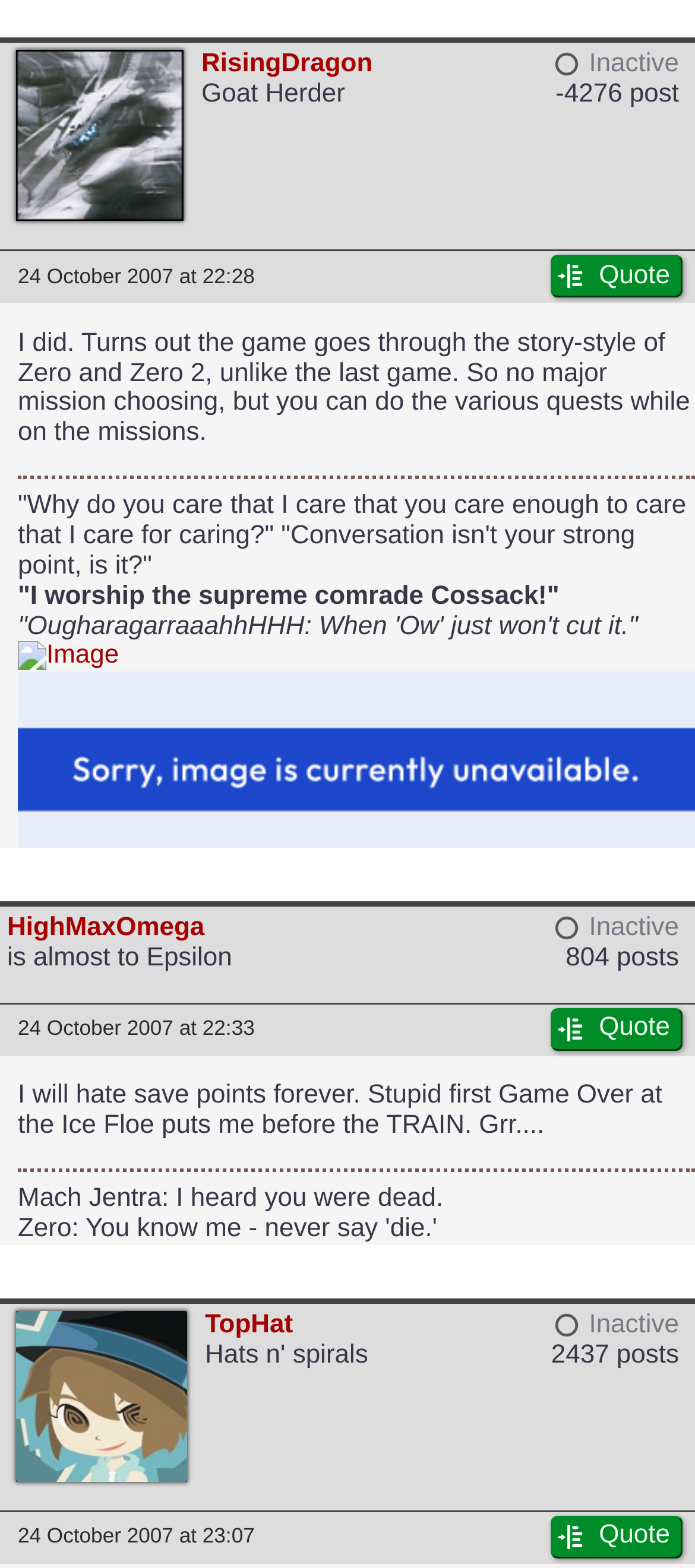Provide the bounding box coordinates of the UI element this sentence describes: "24 October 2007 at 23:07".

[0.026, 0.973, 0.366, 0.987]